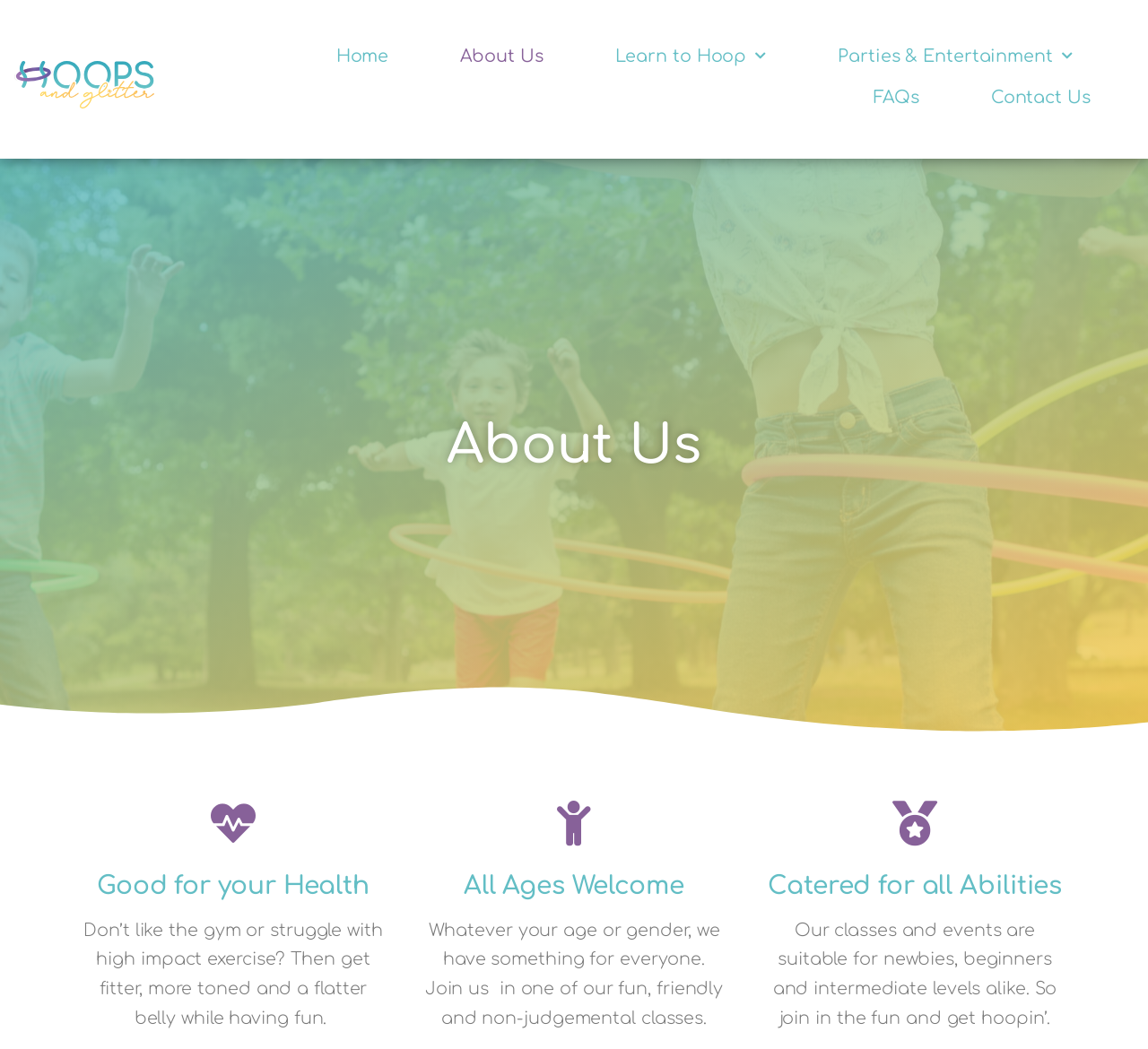What is the age range for the classes?
Observe the image and answer the question with a one-word or short phrase response.

All Ages